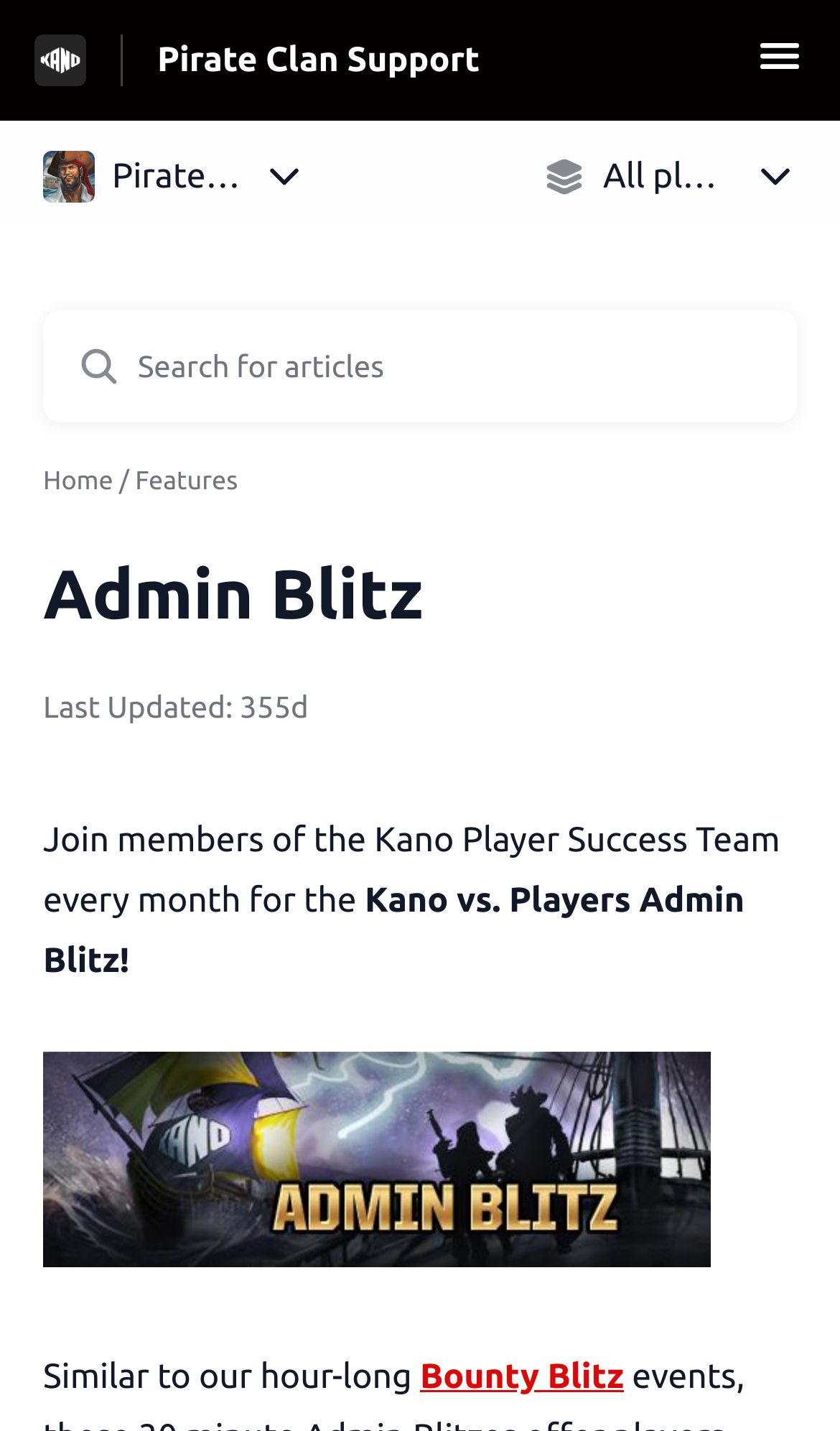Please pinpoint the bounding box coordinates for the region I should click to adhere to this instruction: "Go to the Home page".

[0.051, 0.327, 0.135, 0.346]